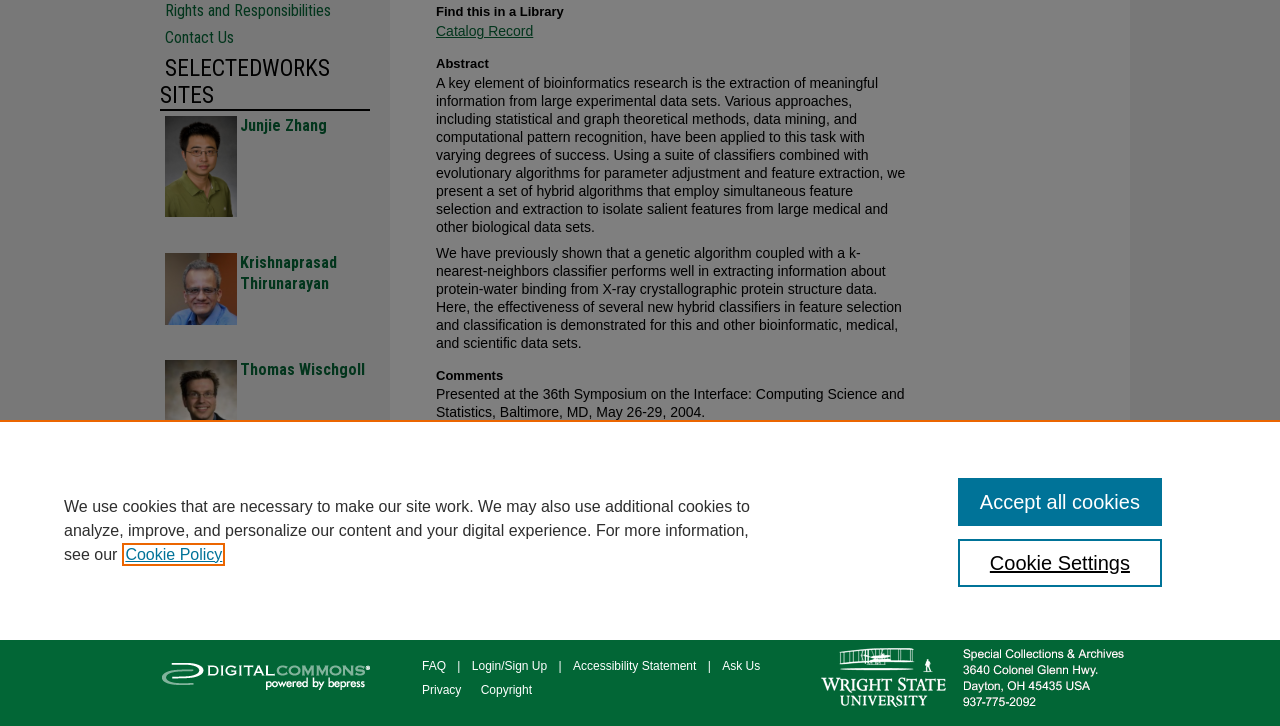Given the description "Copyright", determine the bounding box of the corresponding UI element.

[0.376, 0.94, 0.416, 0.96]